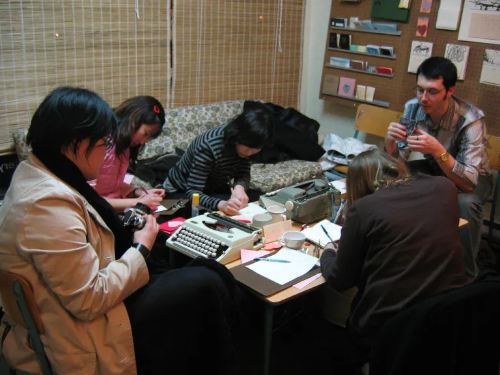Offer an in-depth caption of the image, mentioning all notable aspects.

In a cozy, dimly lit setting, a group of five individuals engages in a creative workshop focused on writing and artistic expression. The participants are gathered around a cluttered table adorned with various writing tools, including notebooks, pens, and a vintage typewriter, which appears to be a focal point of their activity. Two women are intensely focused on their tasks, one holding a camera and another writing, while a man on the right seems to be involved in a conversation, possibly sharing ideas or insights. The backdrop features a wall lined with art and various materials, adding to the creative ambiance of the space. This image encapsulates a moment of collaboration and exploration, highlighting the joy and camaraderie found in the writing process.